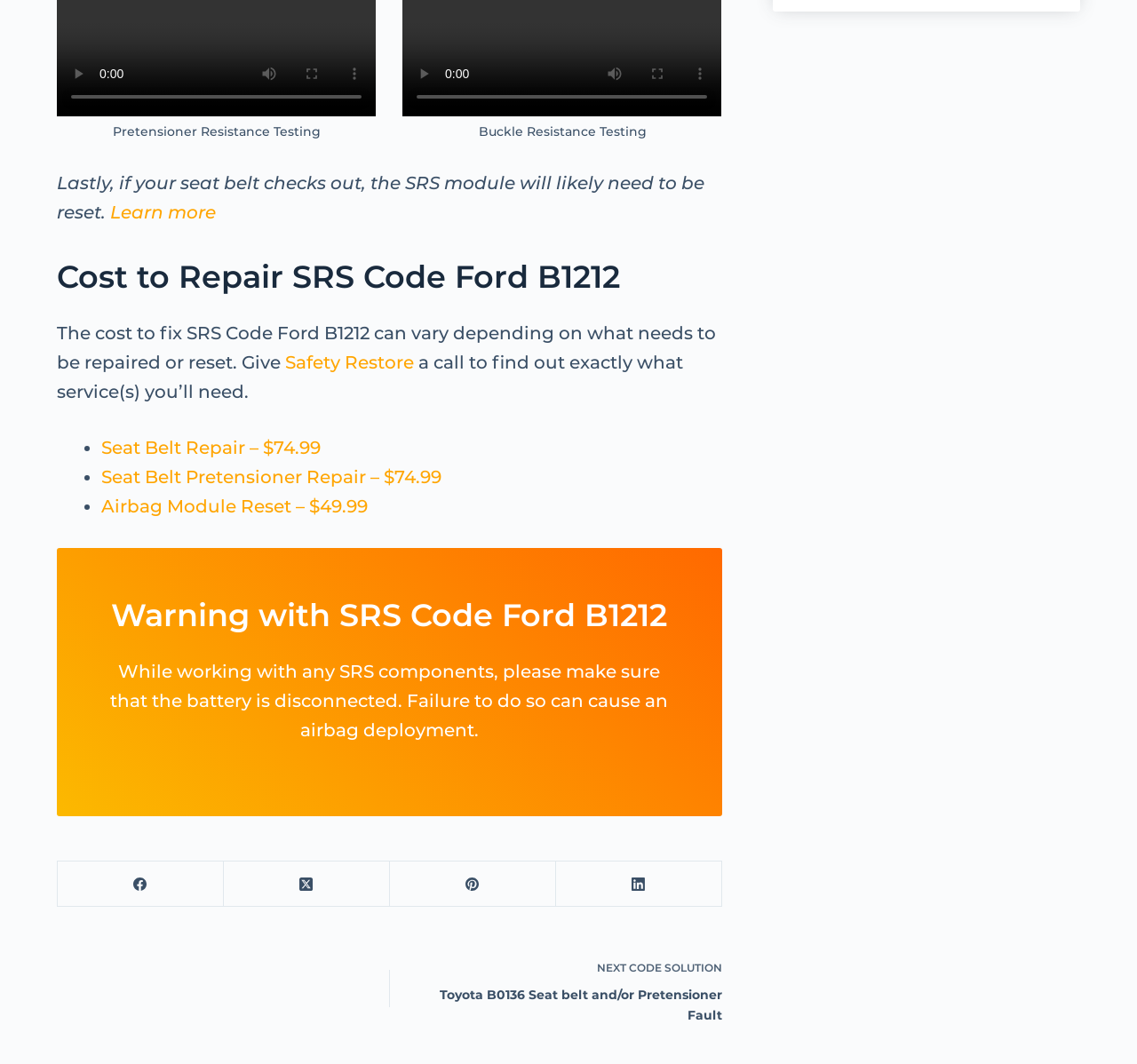Locate the bounding box coordinates of the element that should be clicked to execute the following instruction: "click the play button".

[0.05, 0.049, 0.088, 0.089]